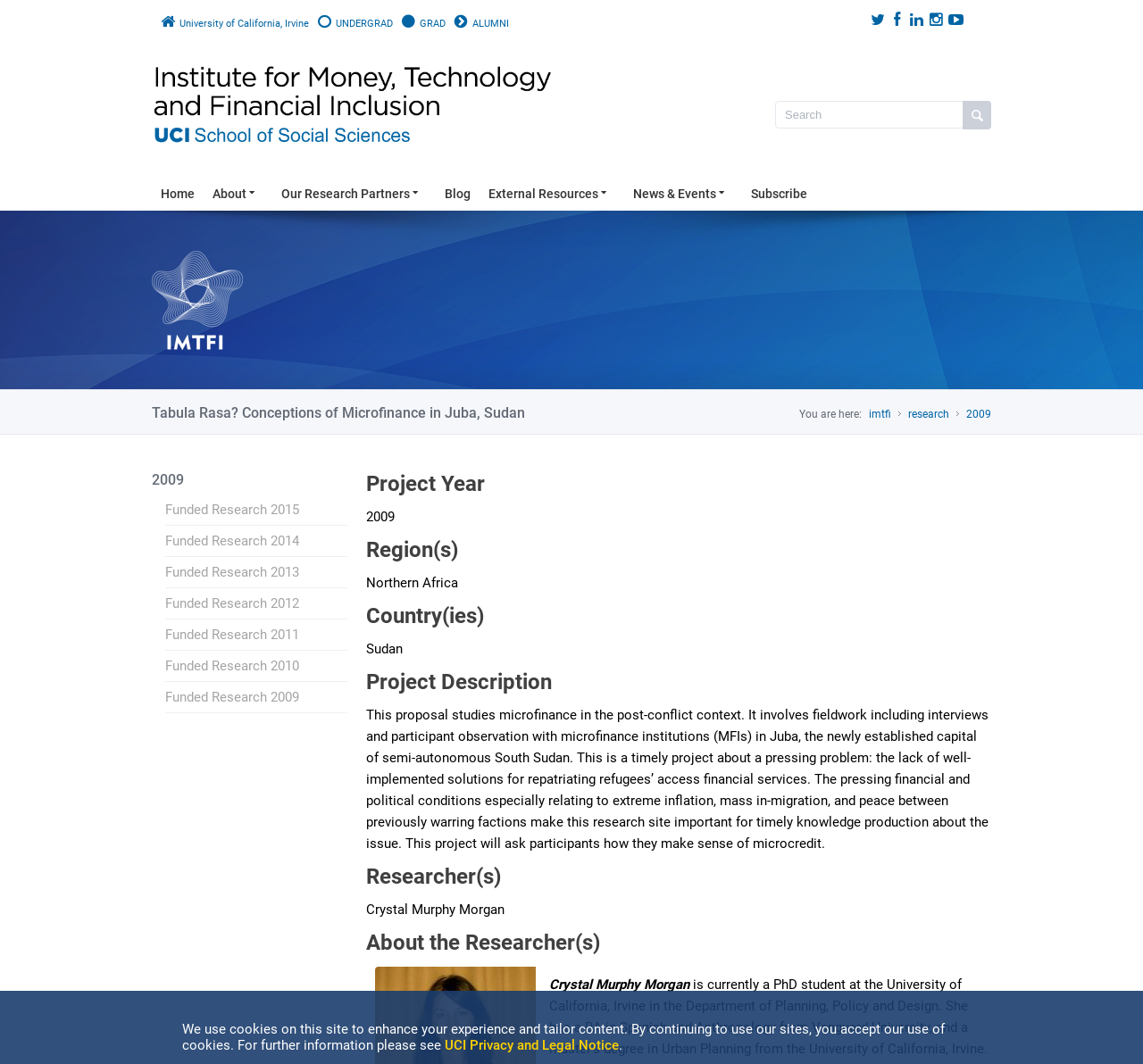What is the name of the university?
Using the details shown in the screenshot, provide a comprehensive answer to the question.

I found the answer by looking at the top-left corner of the webpage, where there are several links. One of them is 'University of California, Irvine', which suggests that this is the name of the university.